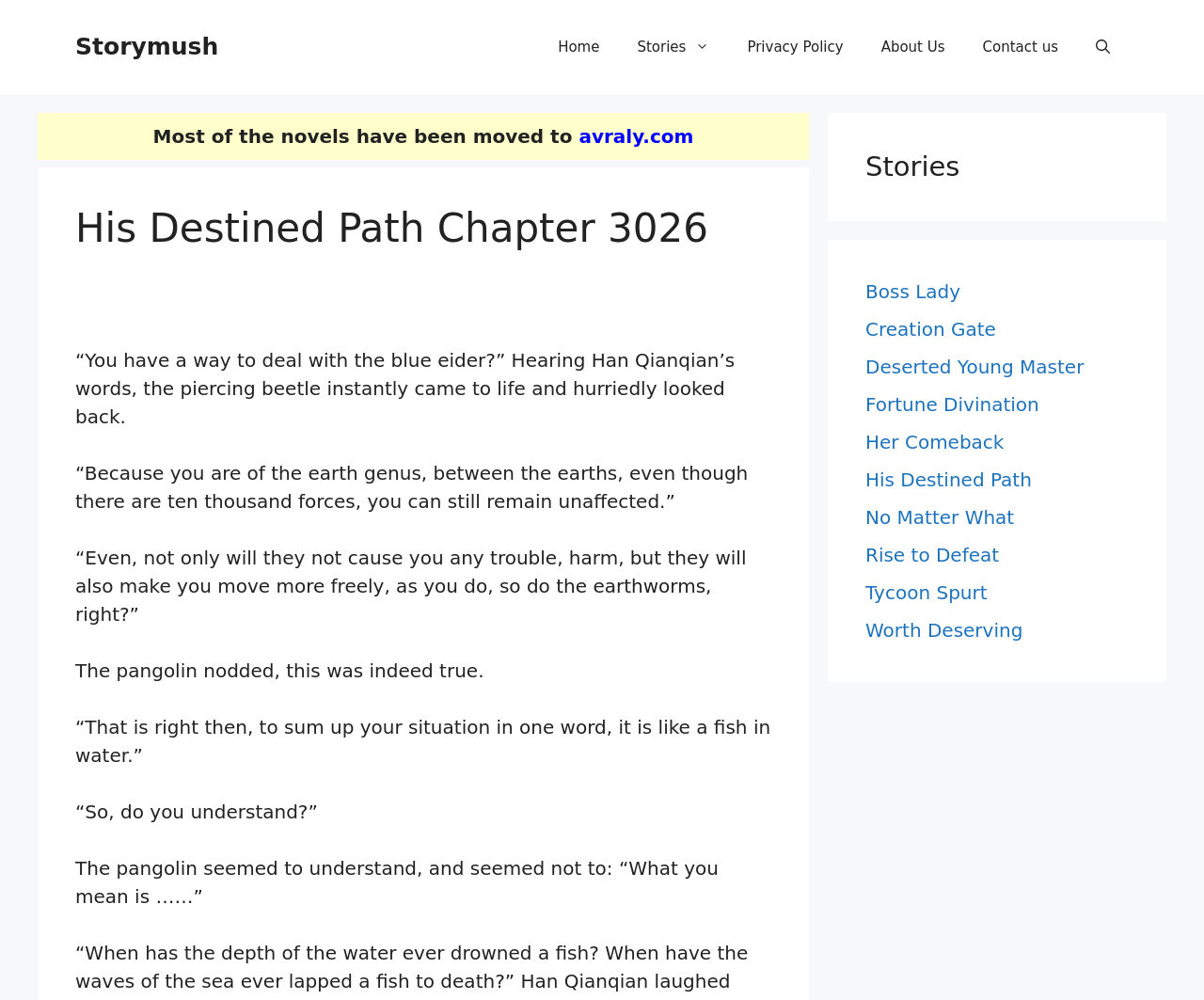What is the title of the current chapter? Based on the image, give a response in one word or a short phrase.

His Destined Path Chapter 3026